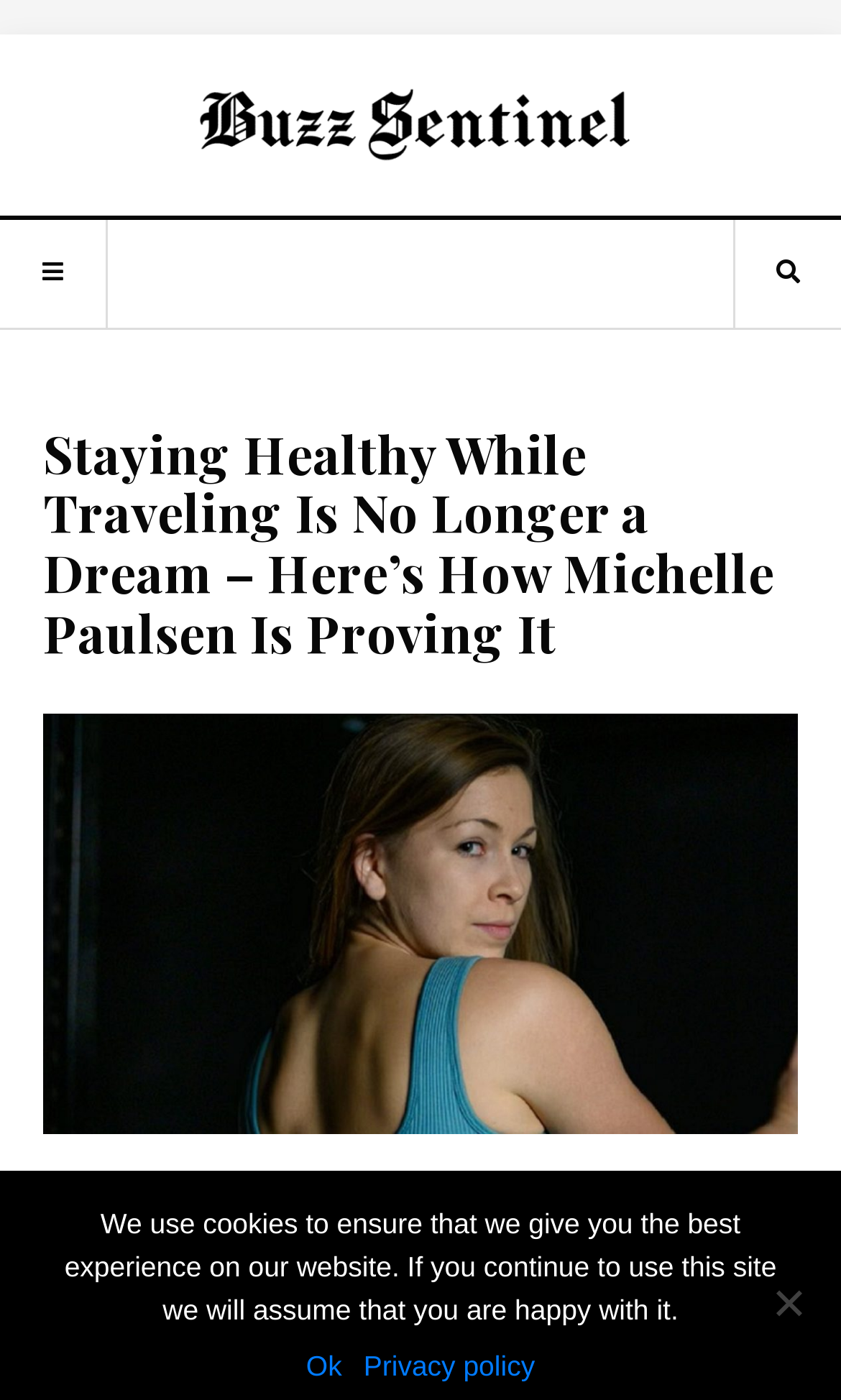What is the topic of the article?
Kindly answer the question with as much detail as you can.

The article's title is 'Staying Healthy While Traveling Is No Longer a Dream – Here’s How Michelle Paulsen Is Proving It', which suggests that the topic of the article is staying healthy while traveling.